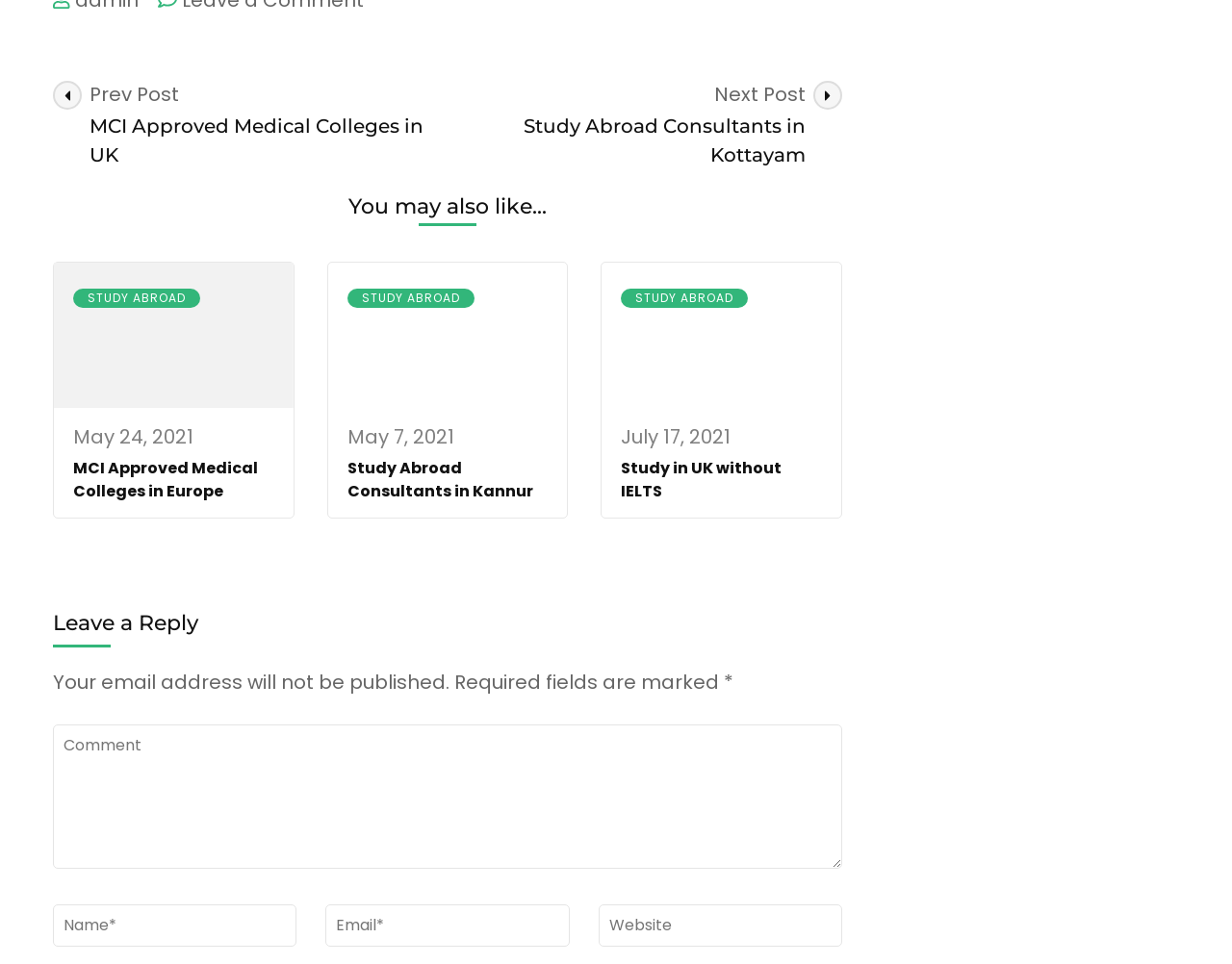Point out the bounding box coordinates of the section to click in order to follow this instruction: "Click on 'Prev Post MCI Approved Medical Colleges in UK'".

[0.043, 0.084, 0.363, 0.176]